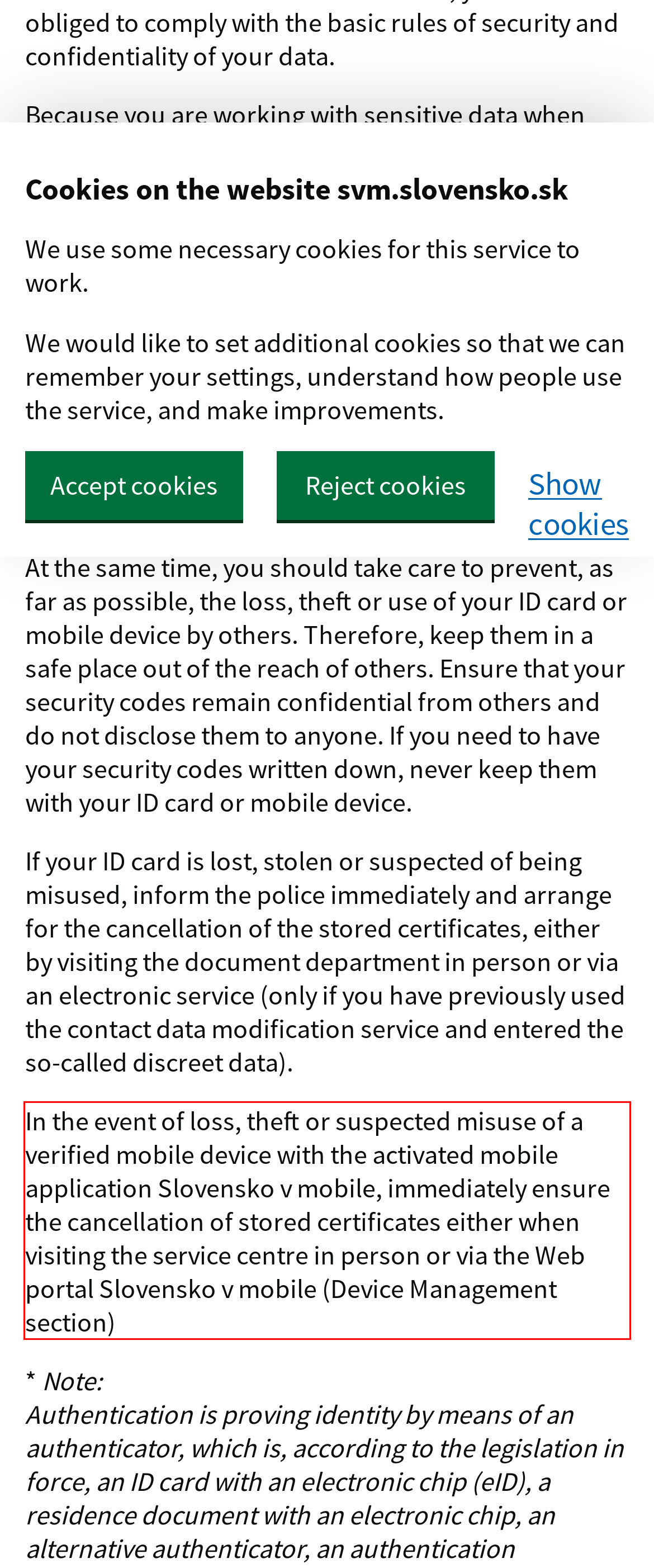Look at the screenshot of the webpage, locate the red rectangle bounding box, and generate the text content that it contains.

In the event of loss, theft or suspected misuse of a verified mobile device with the activated mobile application Slovensko v mobile, immediately ensure the cancellation of stored certificates either when visiting the service centre in person or via the Web portal Slovensko v mobile (Device Management section)